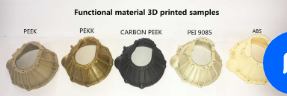What is the characteristic of PEI 9085?
Look at the webpage screenshot and answer the question with a detailed explanation.

According to the caption, PEI 9085 is recognized for its superior mechanical properties and high-temperature resistance, making it suitable for specific performance requirements.